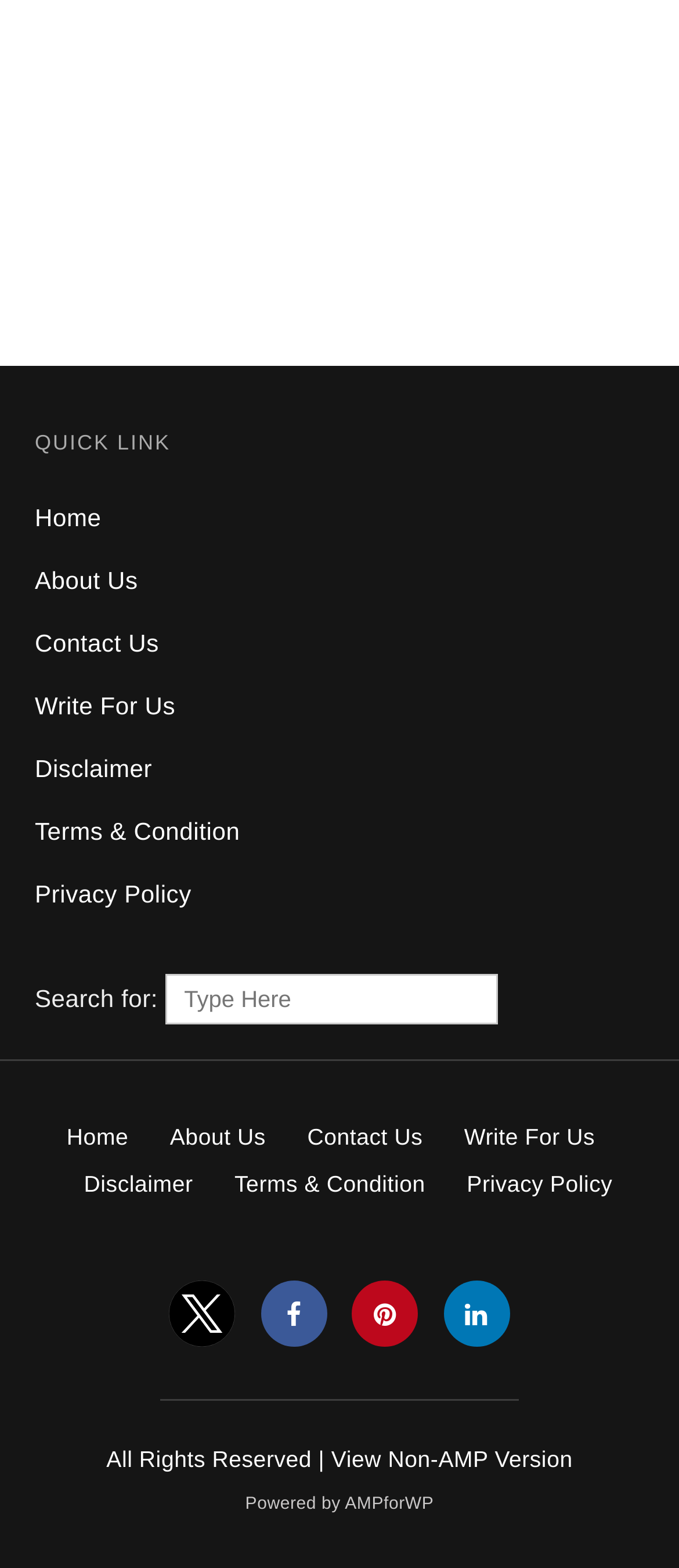Determine the bounding box coordinates for the HTML element mentioned in the following description: "Write For Us". The coordinates should be a list of four floats ranging from 0 to 1, represented as [left, top, right, bottom].

[0.684, 0.717, 0.876, 0.734]